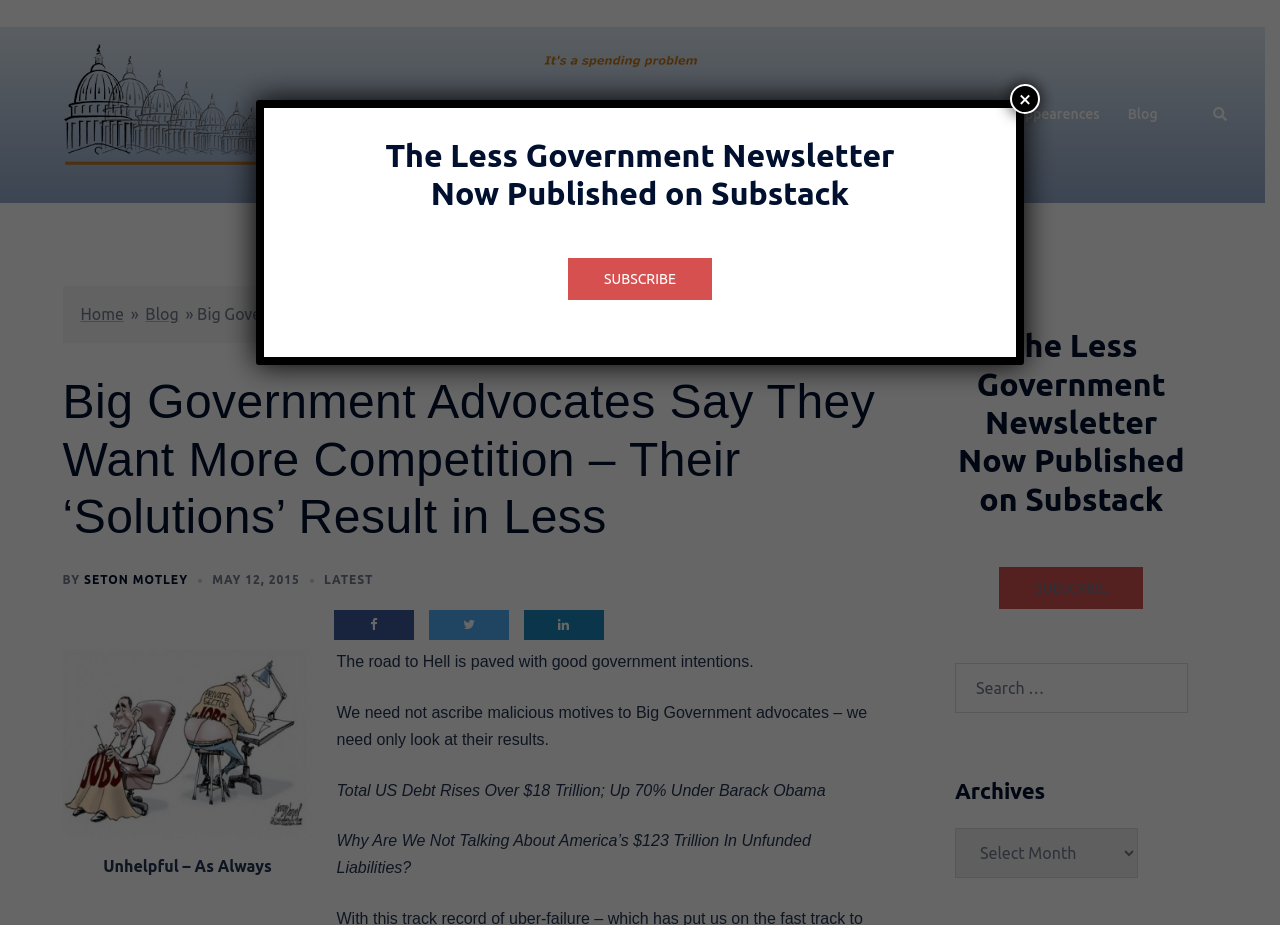What is the purpose of the 'Search' button?
Answer briefly with a single word or phrase based on the image.

To search the website